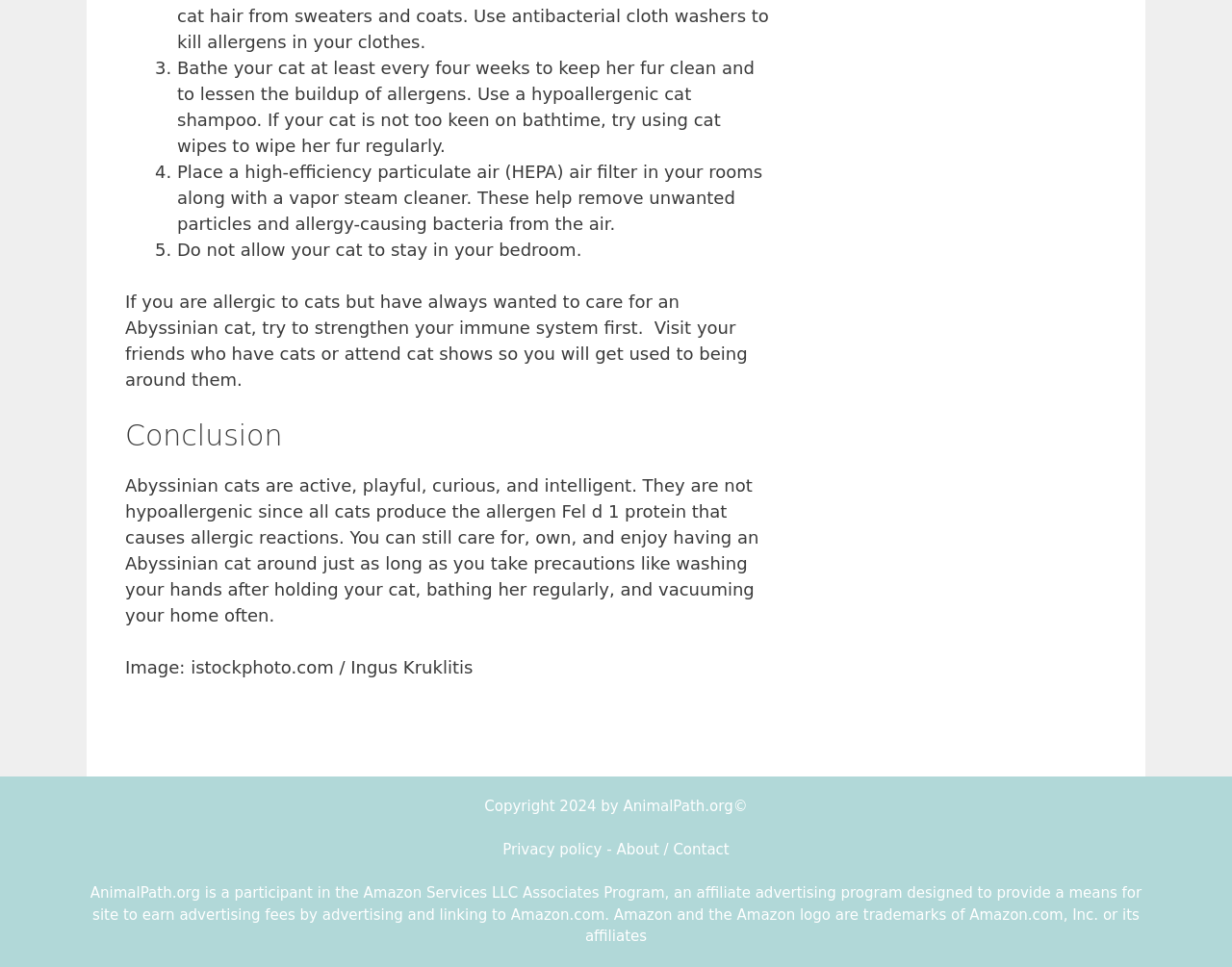Reply to the question below using a single word or brief phrase:
What is the personality of Abyssinian cats?

active, playful, curious, and intelligent